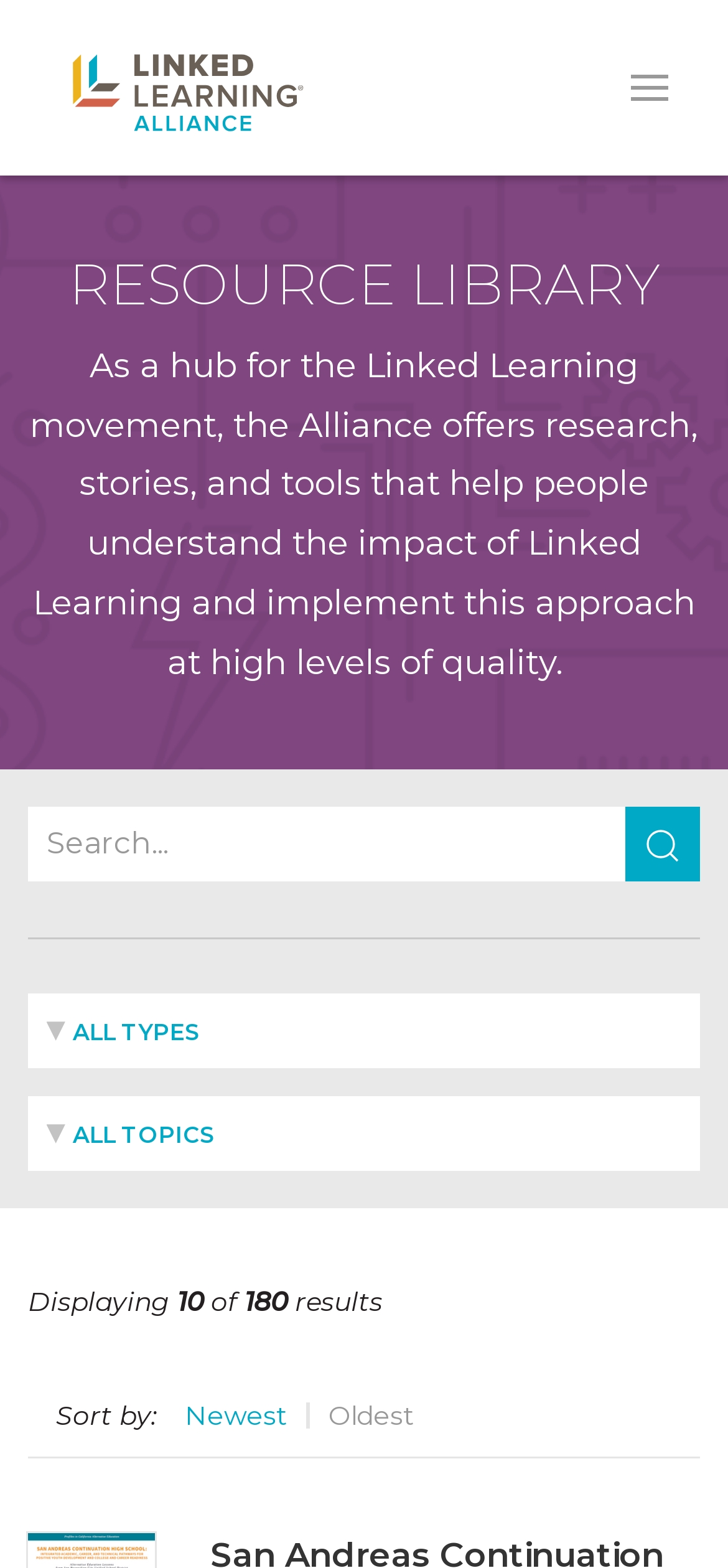Please identify the bounding box coordinates of the area that needs to be clicked to follow this instruction: "Click on the first resource".

[0.038, 0.0, 0.523, 0.112]